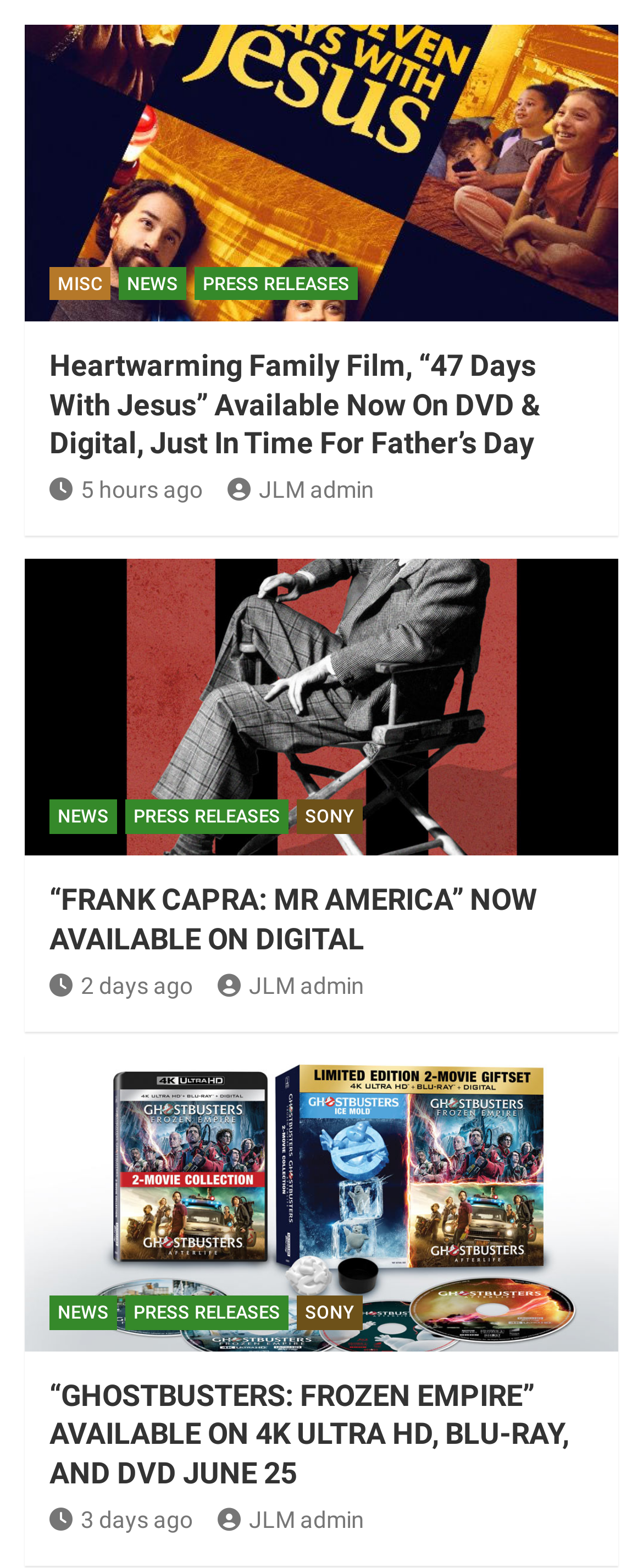Could you locate the bounding box coordinates for the section that should be clicked to accomplish this task: "Click on the link to read about the family film '47 Days With Jesus'".

[0.077, 0.221, 0.923, 0.295]